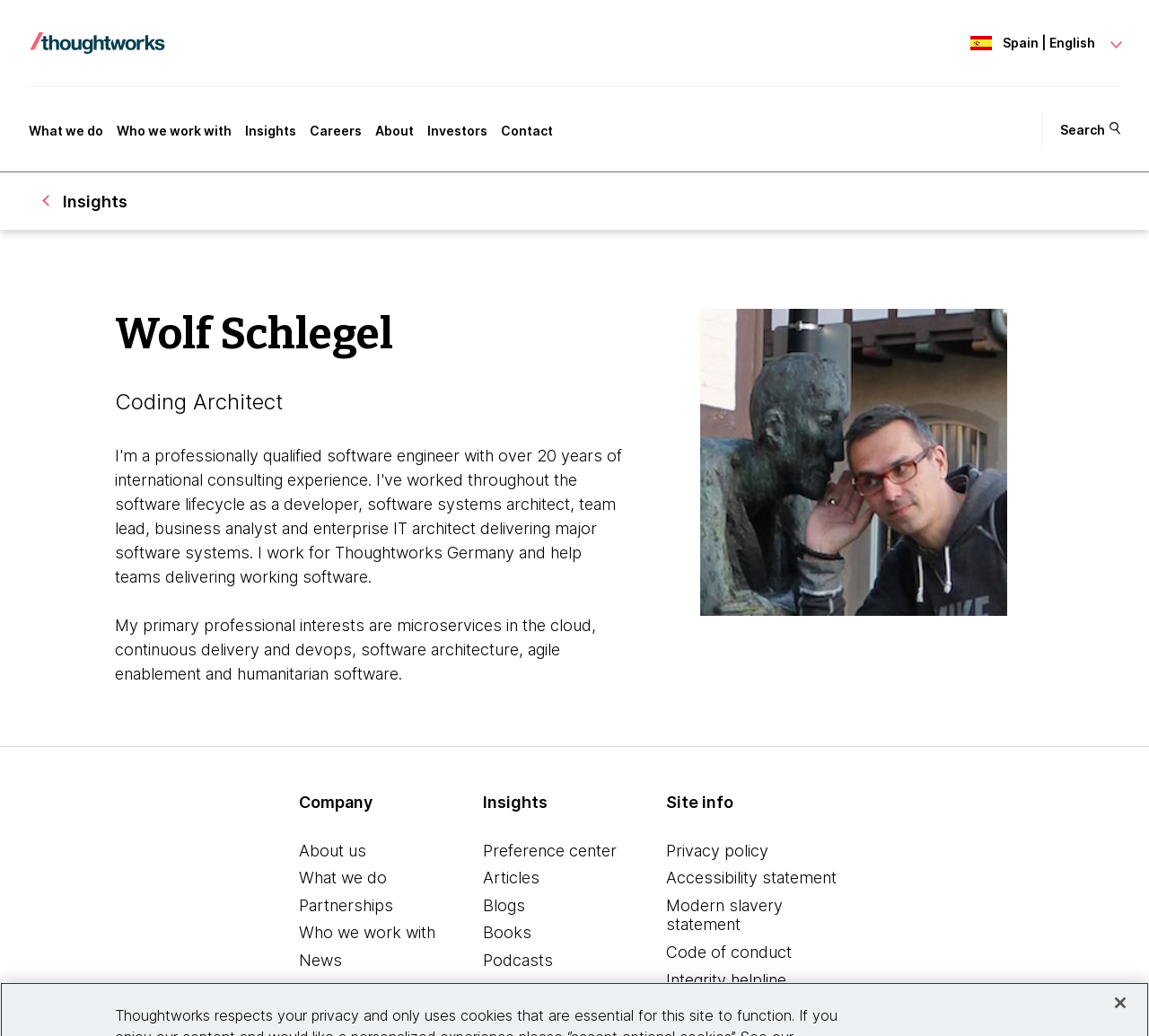Please find the bounding box coordinates (top-left x, top-left y, bottom-right x, bottom-right y) in the screenshot for the UI element described as follows: Accessibility statement

[0.58, 0.838, 0.728, 0.856]